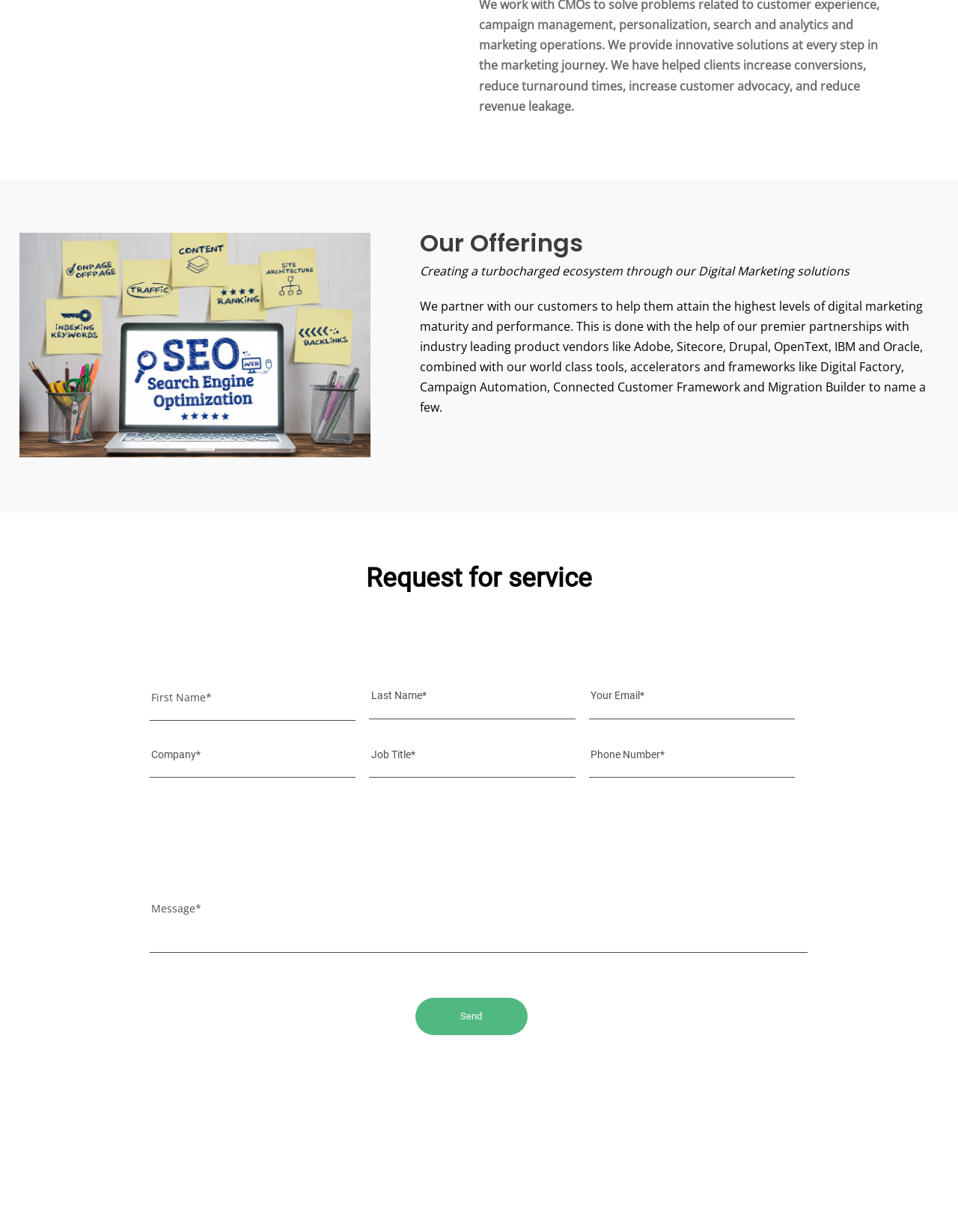Locate the bounding box of the UI element with the following description: "parent_node: Text Hover".

[0.02, 0.189, 0.387, 0.371]